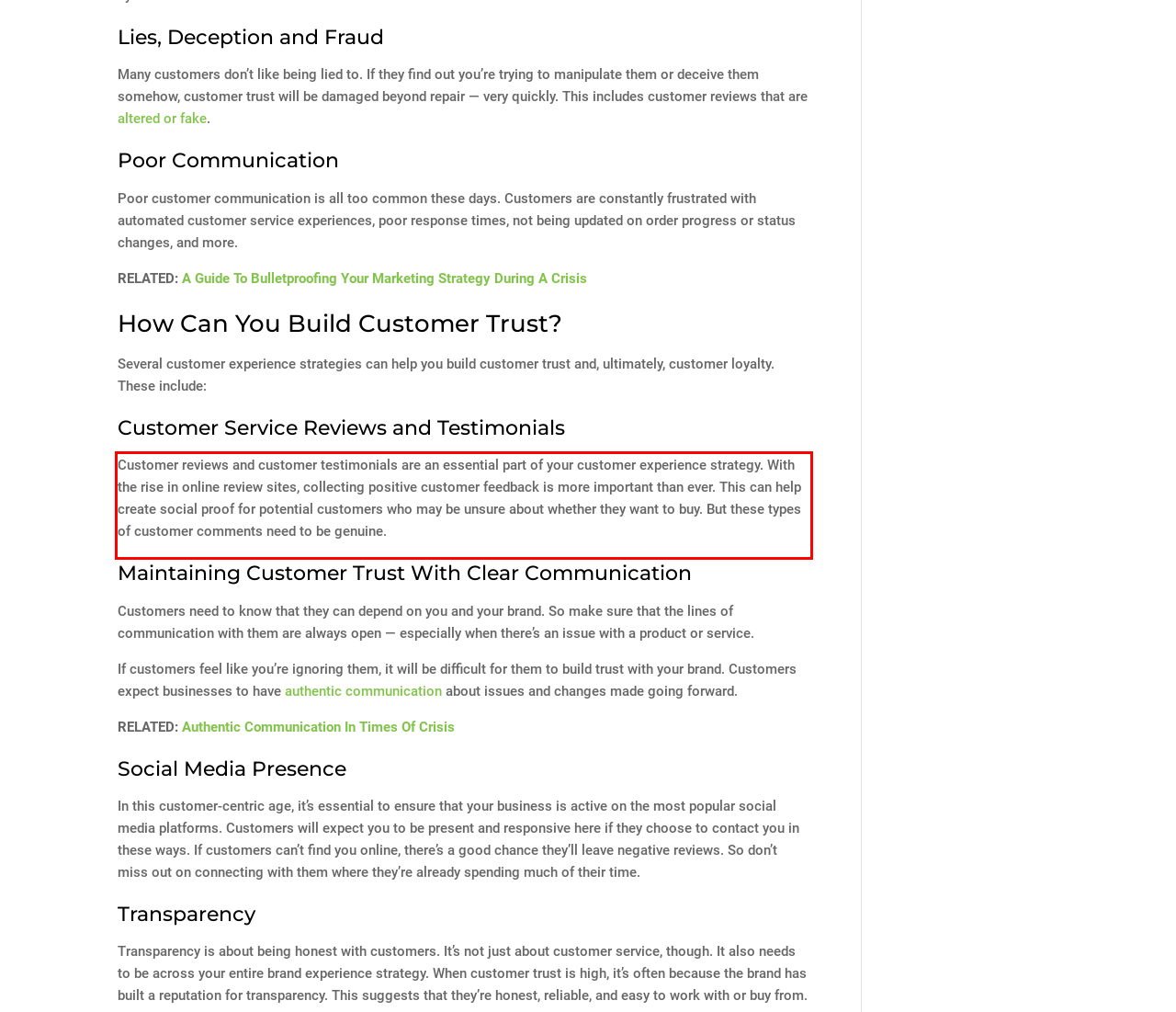Please analyze the screenshot of a webpage and extract the text content within the red bounding box using OCR.

Customer reviews and customer testimonials are an essential part of your customer experience strategy. With the rise in online review sites, collecting positive customer feedback is more important than ever. This can help create social proof for potential customers who may be unsure about whether they want to buy. But these types of customer comments need to be genuine.